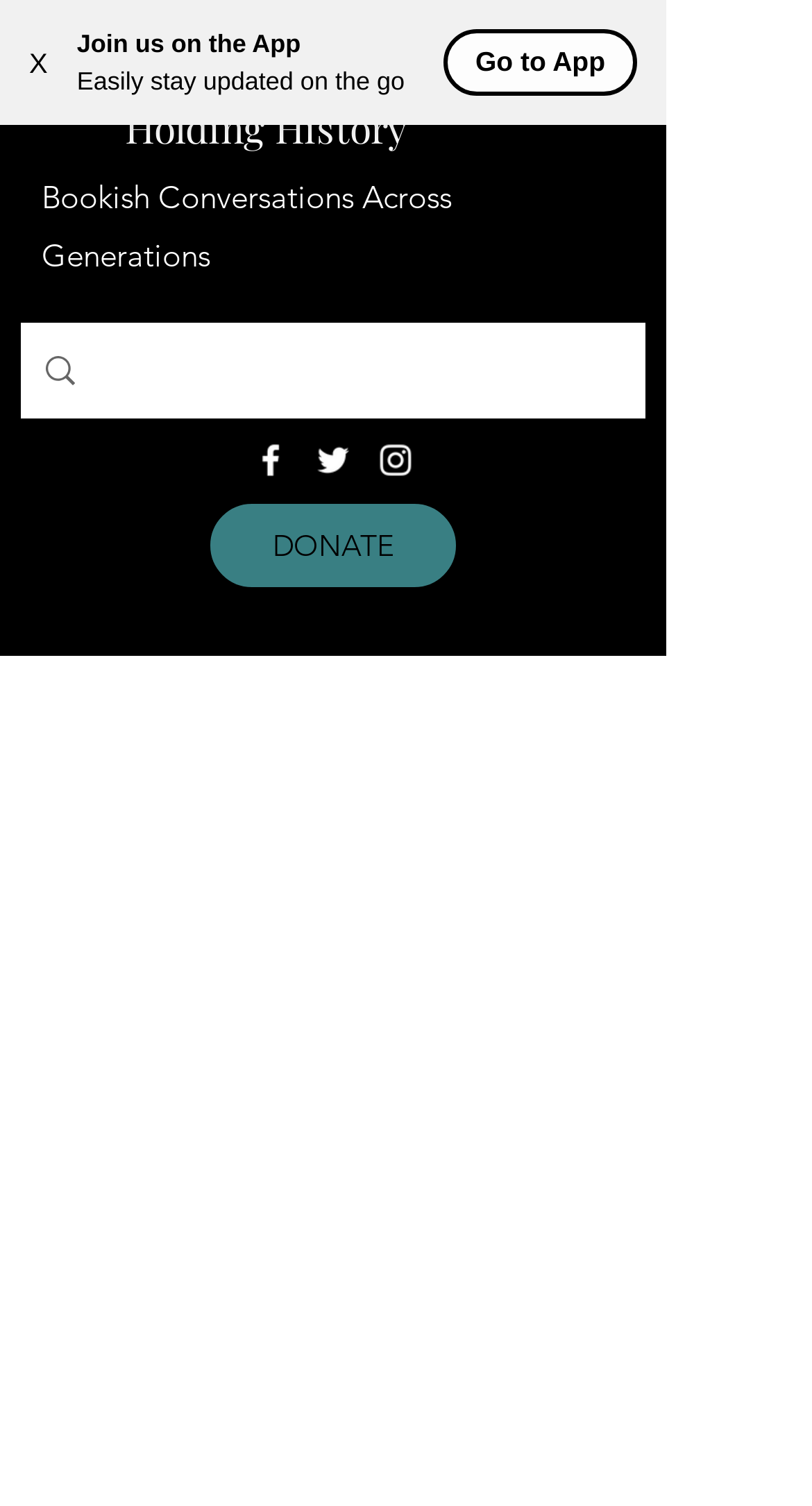Using a single word or phrase, answer the following question: 
What is the text on the link at the bottom of the page?

DONATE